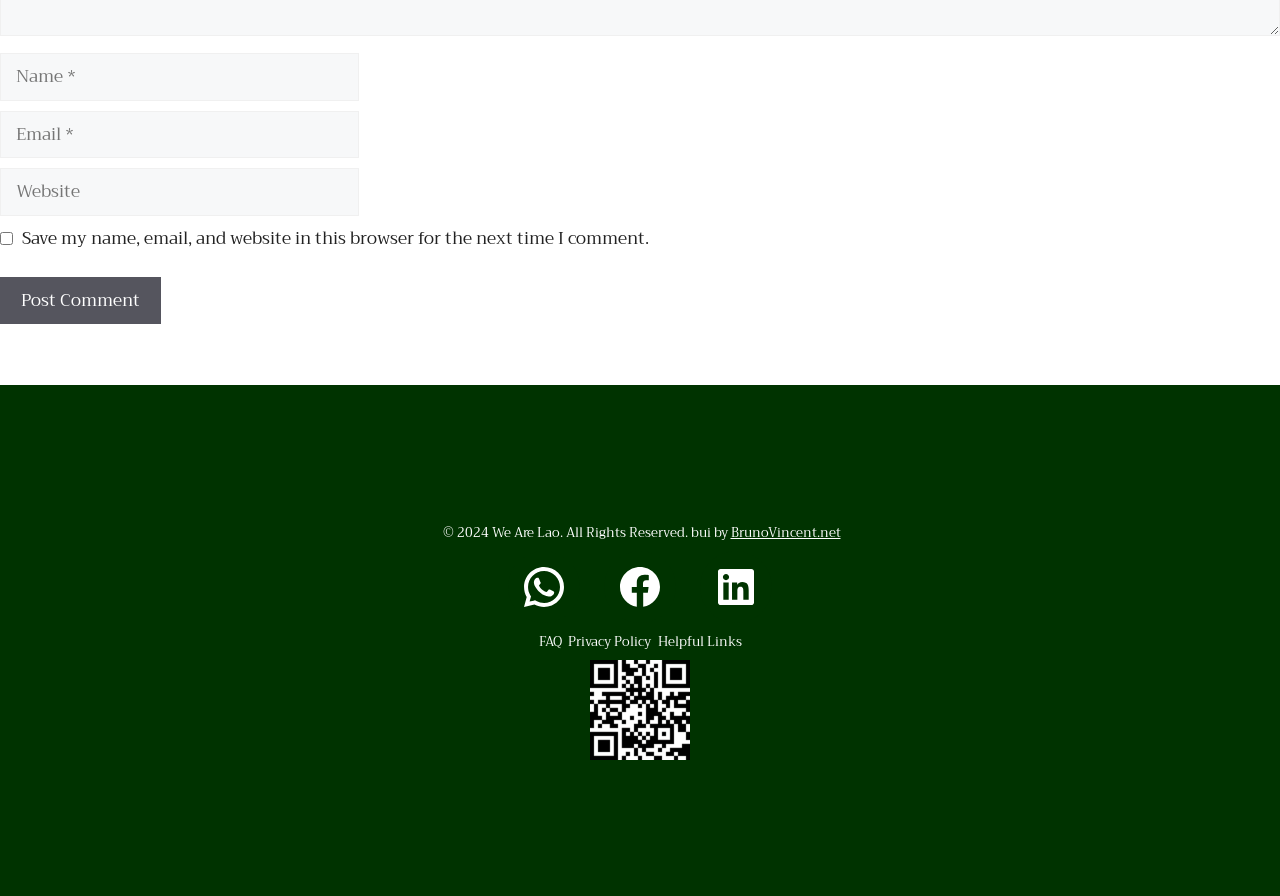What is the function of the 'Post Comment' button?
Using the picture, provide a one-word or short phrase answer.

Submit comment